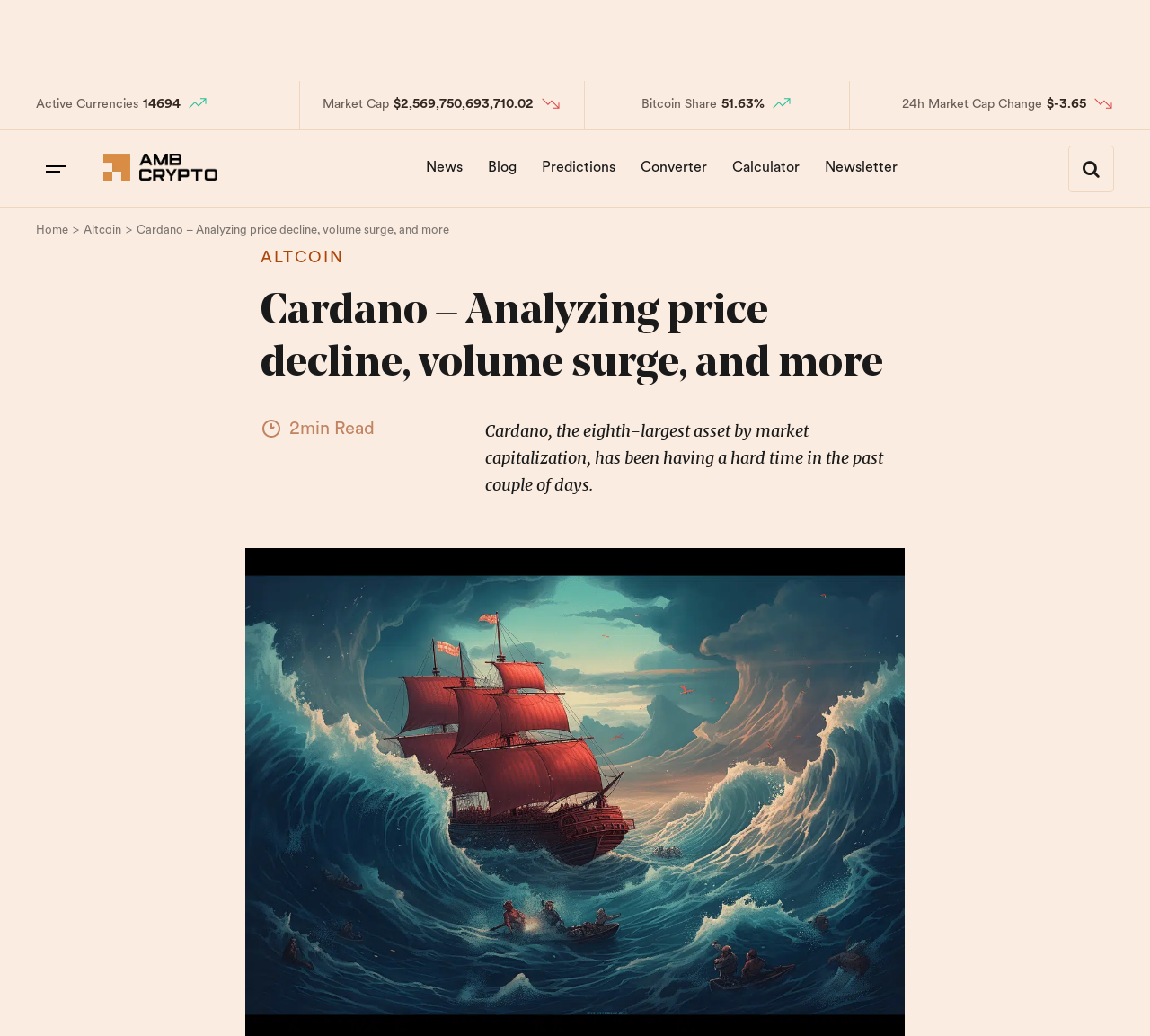Extract the main heading text from the webpage.

Cardano – Analyzing price decline, volume surge, and more